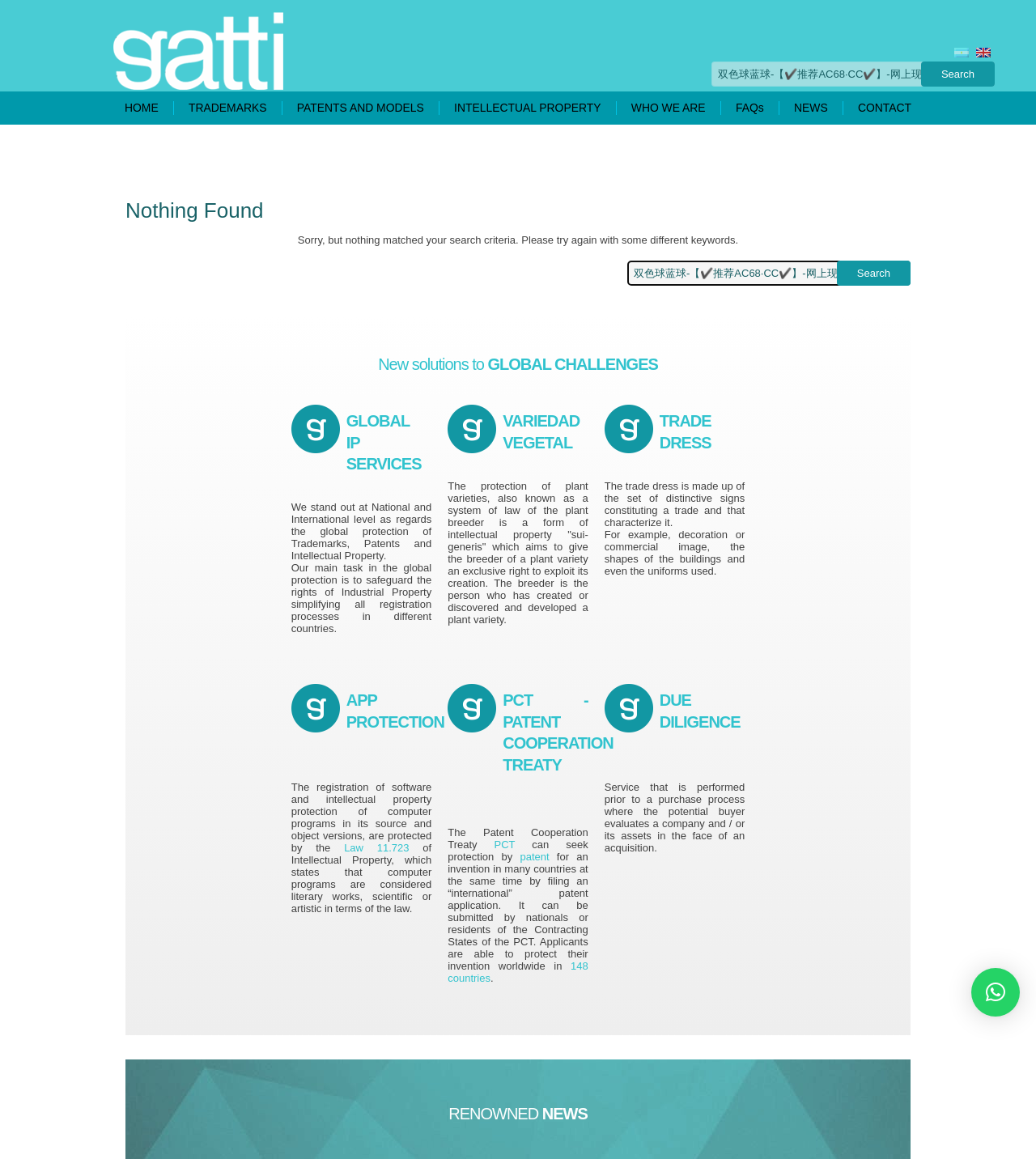Find the bounding box coordinates of the element to click in order to complete this instruction: "go to HOME". The bounding box coordinates must be four float numbers between 0 and 1, denoted as [left, top, right, bottom].

[0.109, 0.079, 0.164, 0.108]